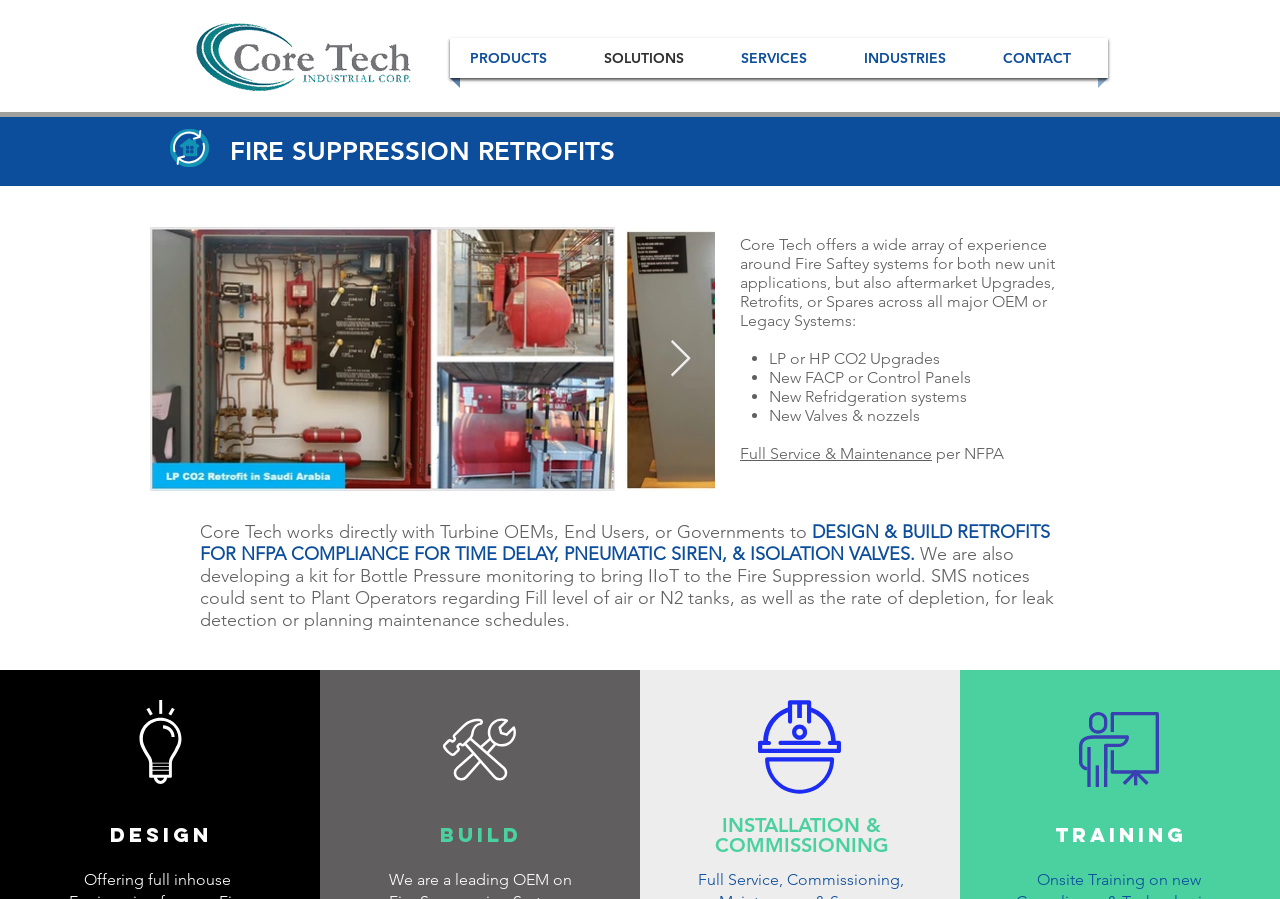What is the main title displayed on this webpage?

FIRE SUPPRESSION RETROFITS